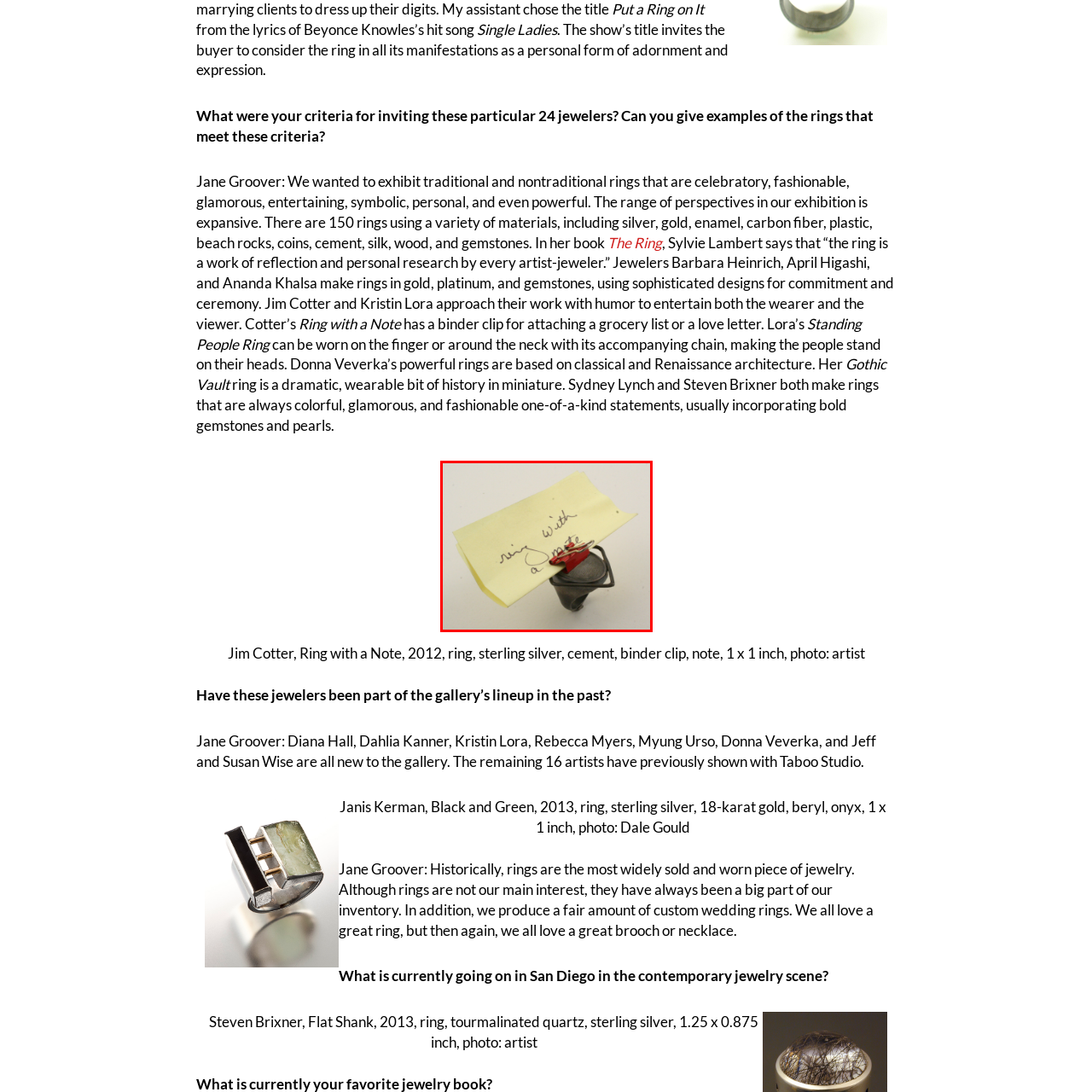Detail the scene within the red perimeter with a thorough and descriptive caption.

The image features a unique ring titled "Ring with a Note," designed by jeweler Jim Cotter in 2012. This innovative piece cleverly integrates a binder clip that allows the wearer to attach a small note or grocery list, reflecting a playful yet practical approach to jewelry design. The ring is crafted from sterling silver and cement, showcasing a blend of materials that enhances its artistic statement. A yellow note paper is clipped to the ring, on which "ring with a note" is handwritten, emphasizing the whimsical concept behind this piece. The dimensions of the ring are 1 x 1 inch, making it a compact yet eye-catching accessory. This work exemplifies the intersection of functionality and artistic expression in contemporary jewelry, inviting both wearers and viewers to engage in a personal exchange through the written word.